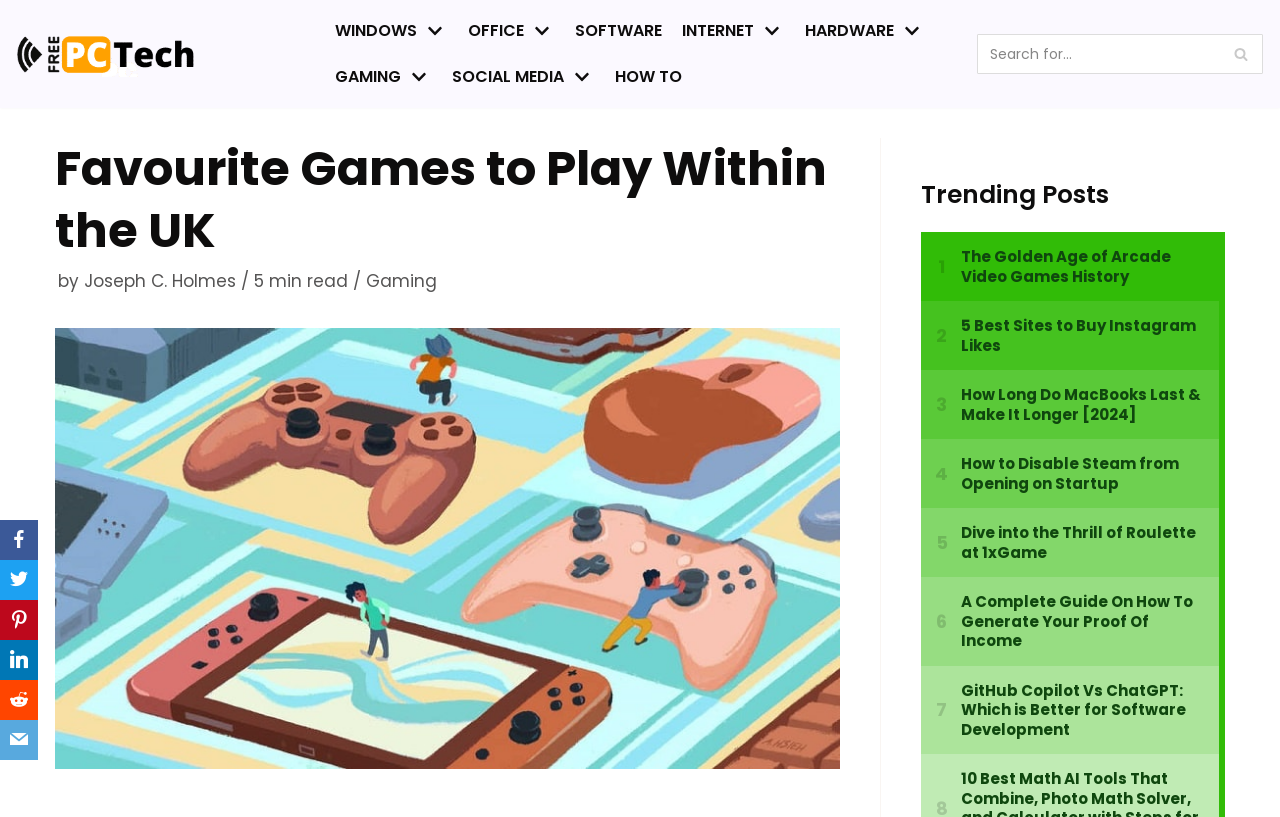What is the title of the main article?
Give a comprehensive and detailed explanation for the question.

The title of the main article is 'Favourite Games to Play Within the UK', which is located below the primary menu and above the article content.